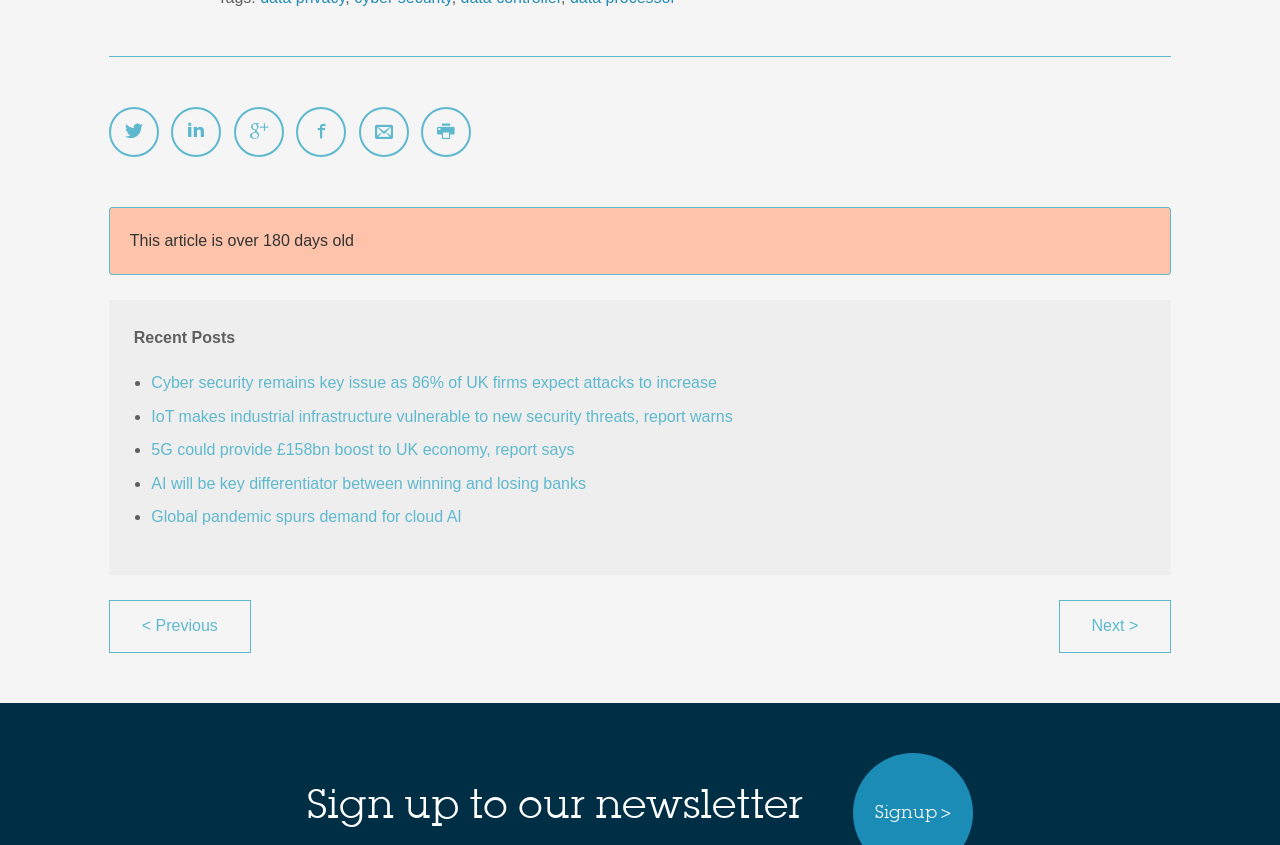Please identify the bounding box coordinates of the clickable element to fulfill the following instruction: "Go to the next page". The coordinates should be four float numbers between 0 and 1, i.e., [left, top, right, bottom].

[0.827, 0.71, 0.915, 0.773]